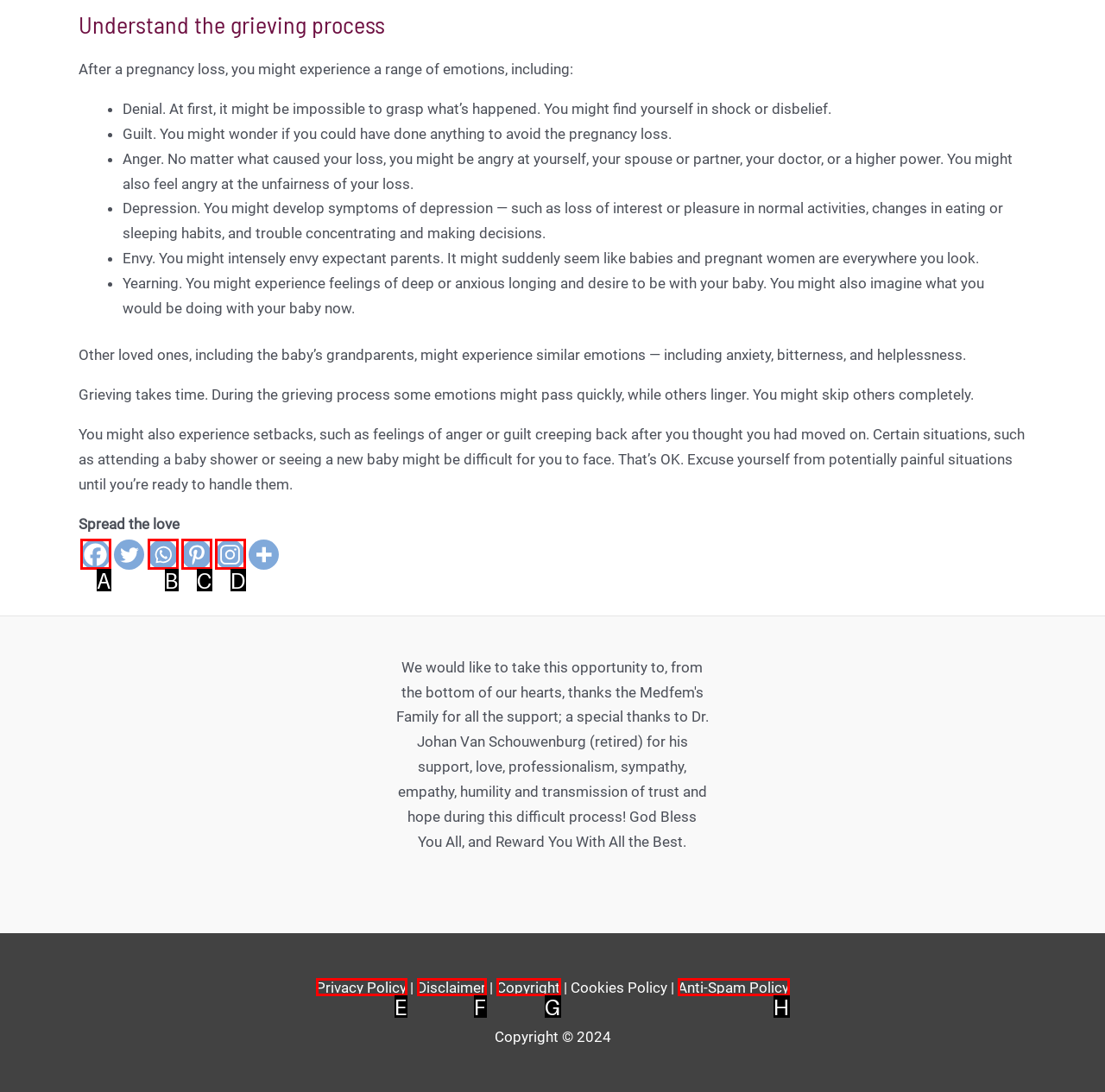Given the description: Copyright, identify the matching HTML element. Provide the letter of the correct option.

G